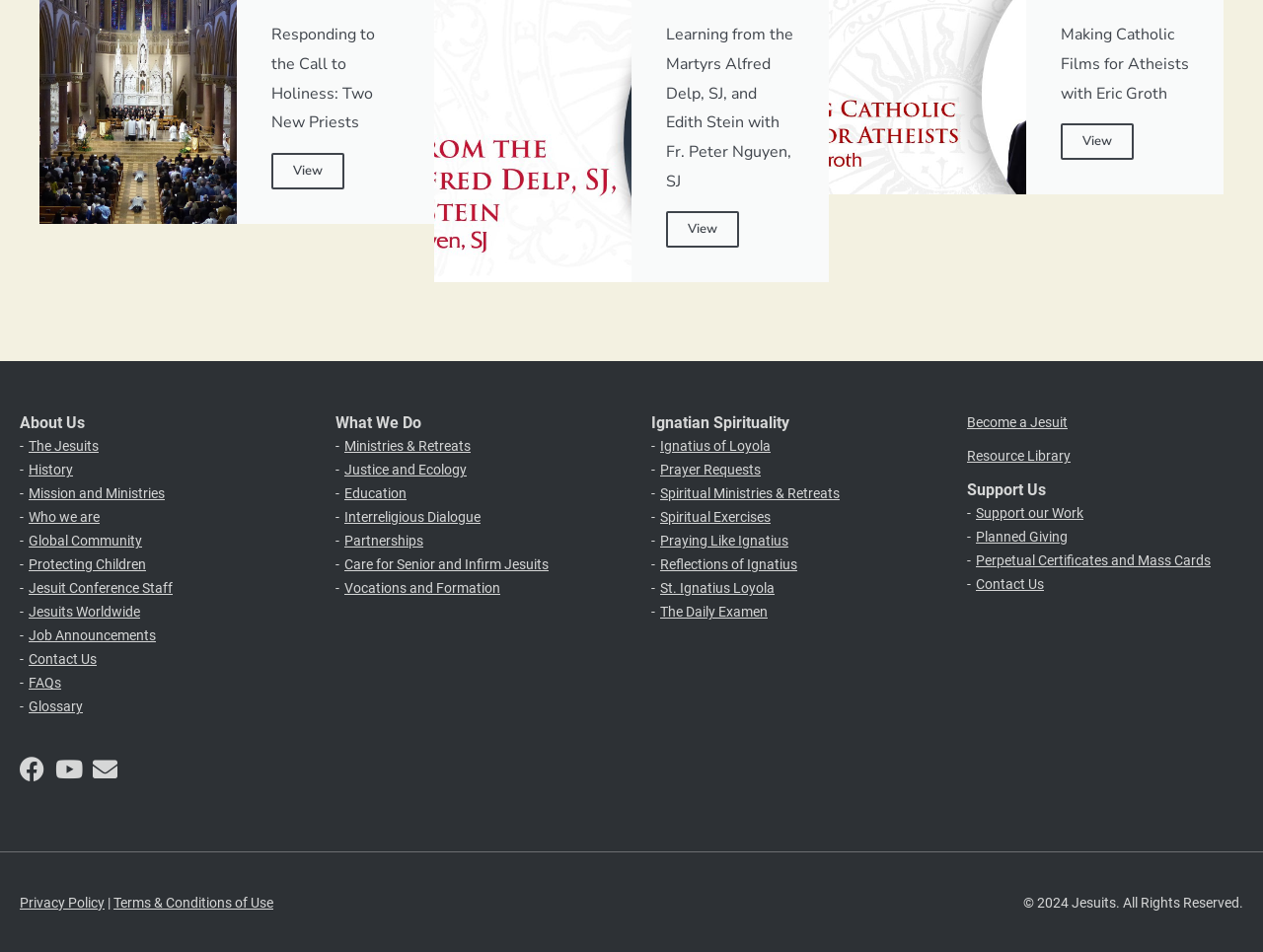Please locate the bounding box coordinates of the element's region that needs to be clicked to follow the instruction: "View the article about Responding to the Call to Holiness: Two New Priests". The bounding box coordinates should be provided as four float numbers between 0 and 1, i.e., [left, top, right, bottom].

[0.215, 0.161, 0.273, 0.199]